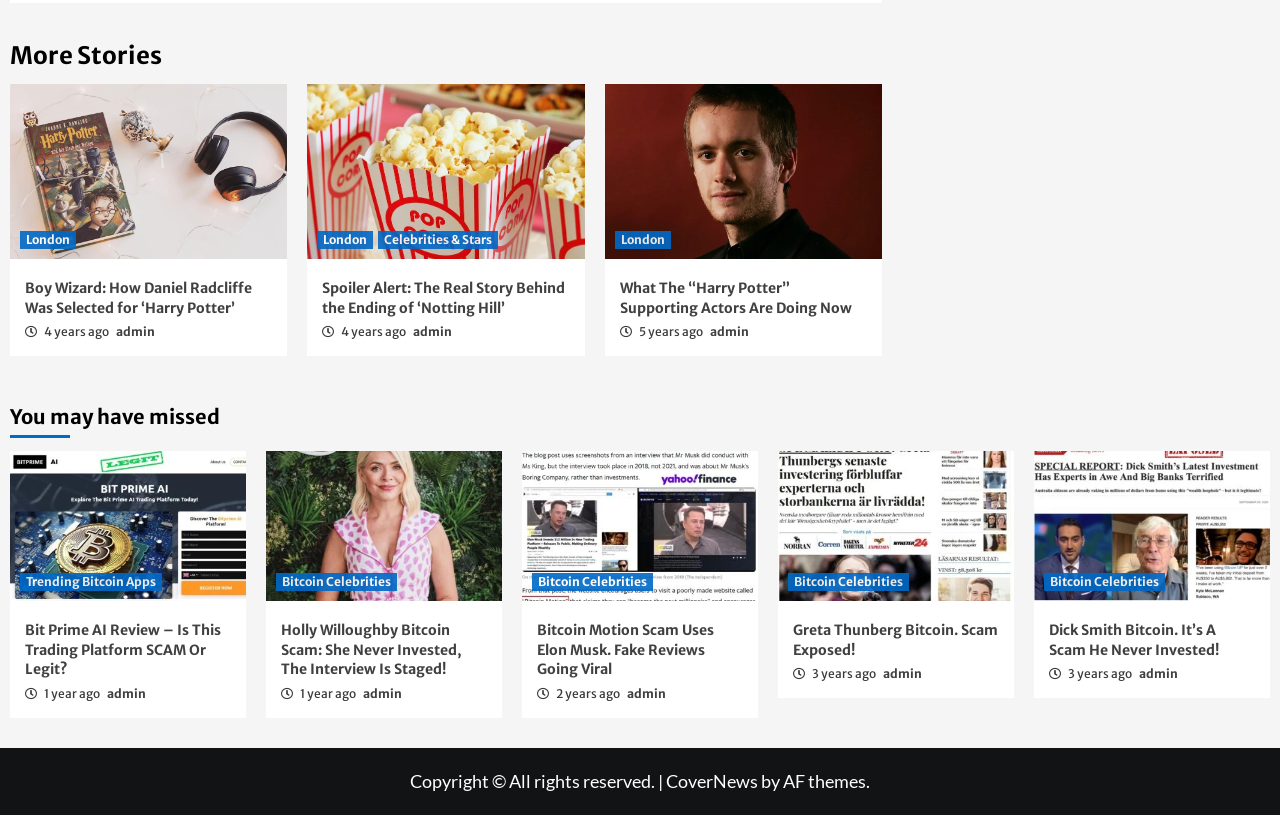Please give a one-word or short phrase response to the following question: 
How many years ago was the article 'Bit Prime AI Review – Is This Trading Platform SCAM Or Legit?' published?

1 year ago